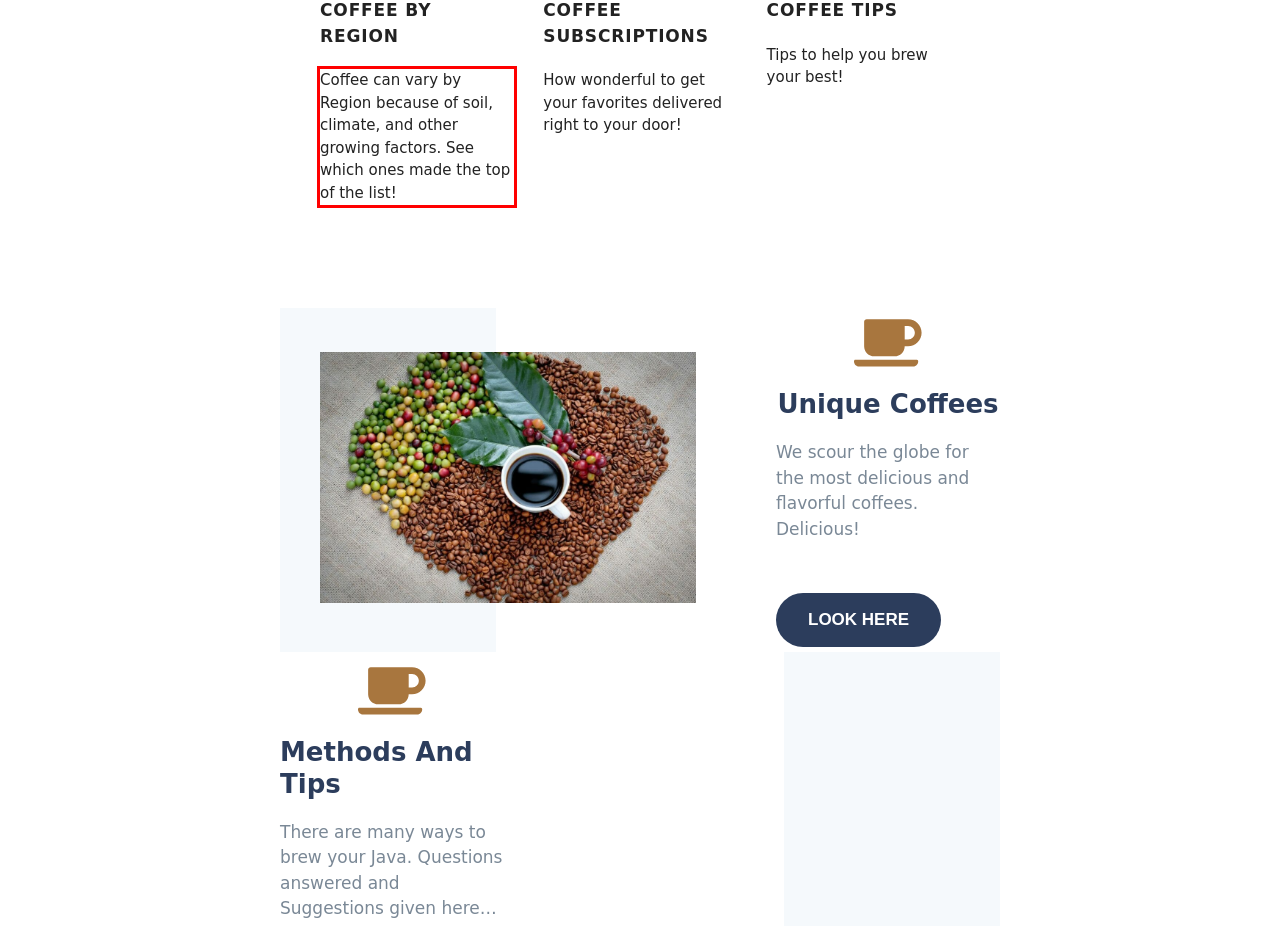From the provided screenshot, extract the text content that is enclosed within the red bounding box.

Coffee can vary by Region because of soil, climate, and other growing factors. See which ones made the top of the list!